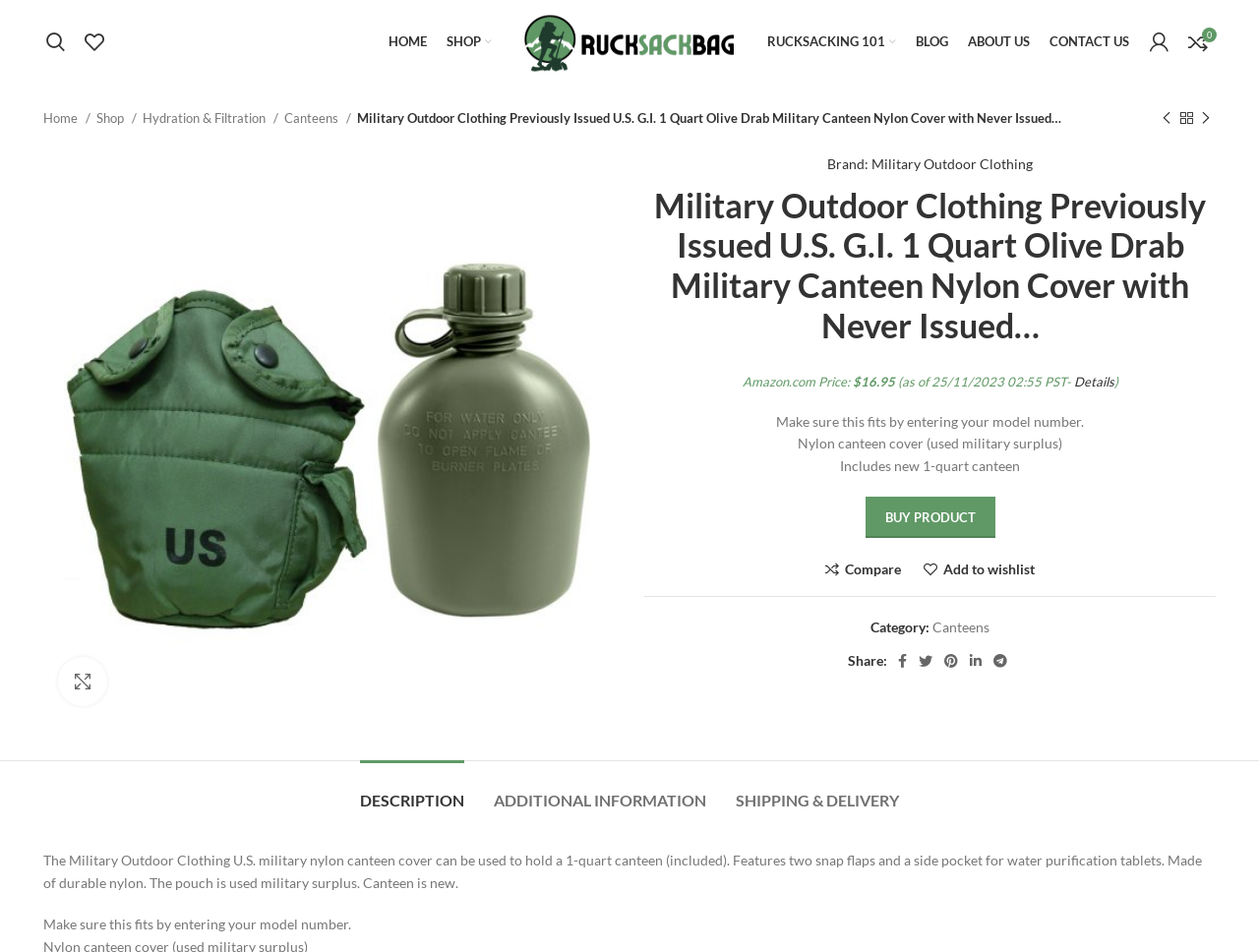What is the price of the product?
Answer with a single word or short phrase according to what you see in the image.

$16.95